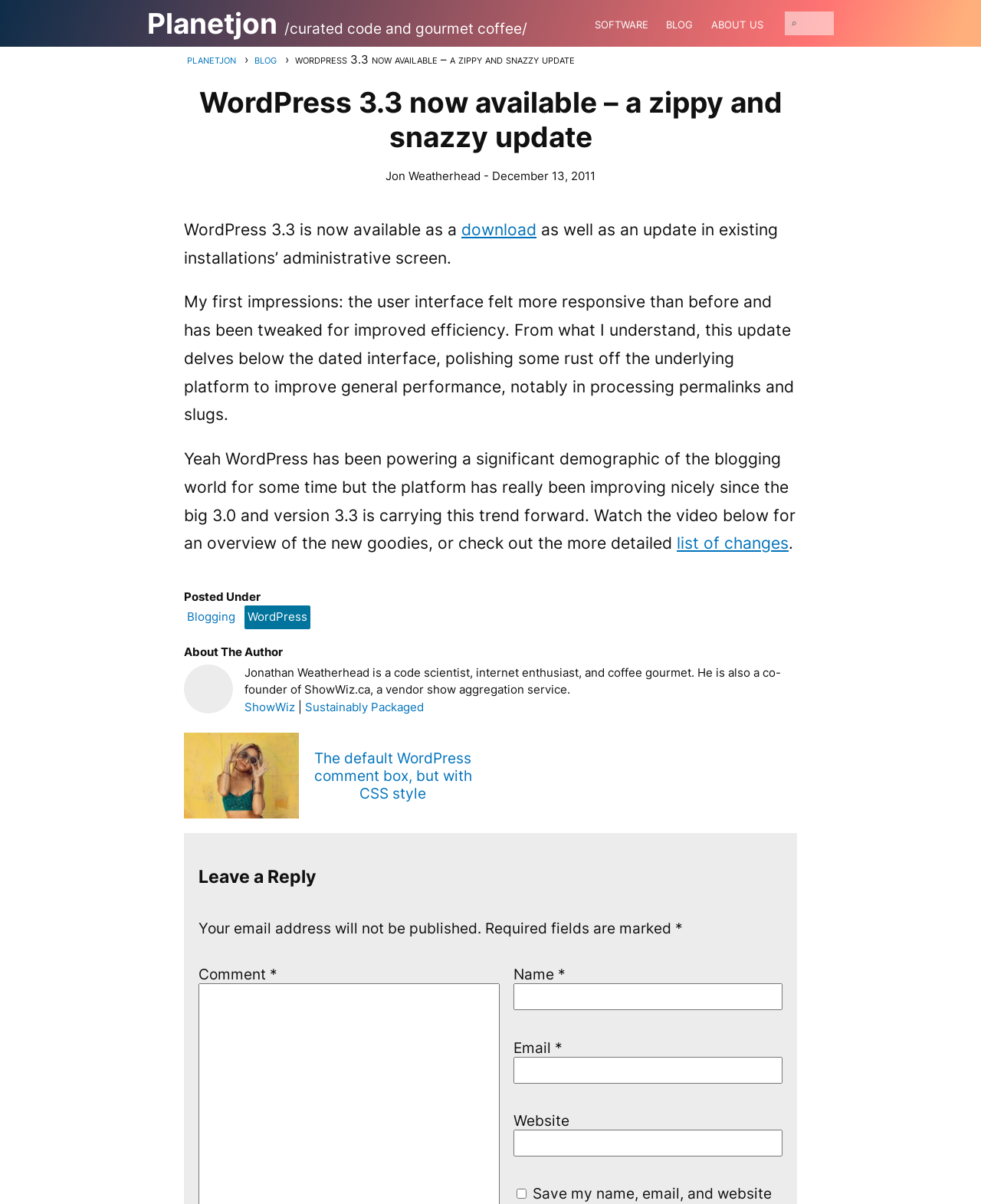Please find the bounding box for the UI component described as follows: "Planetjon".

[0.188, 0.041, 0.243, 0.058]